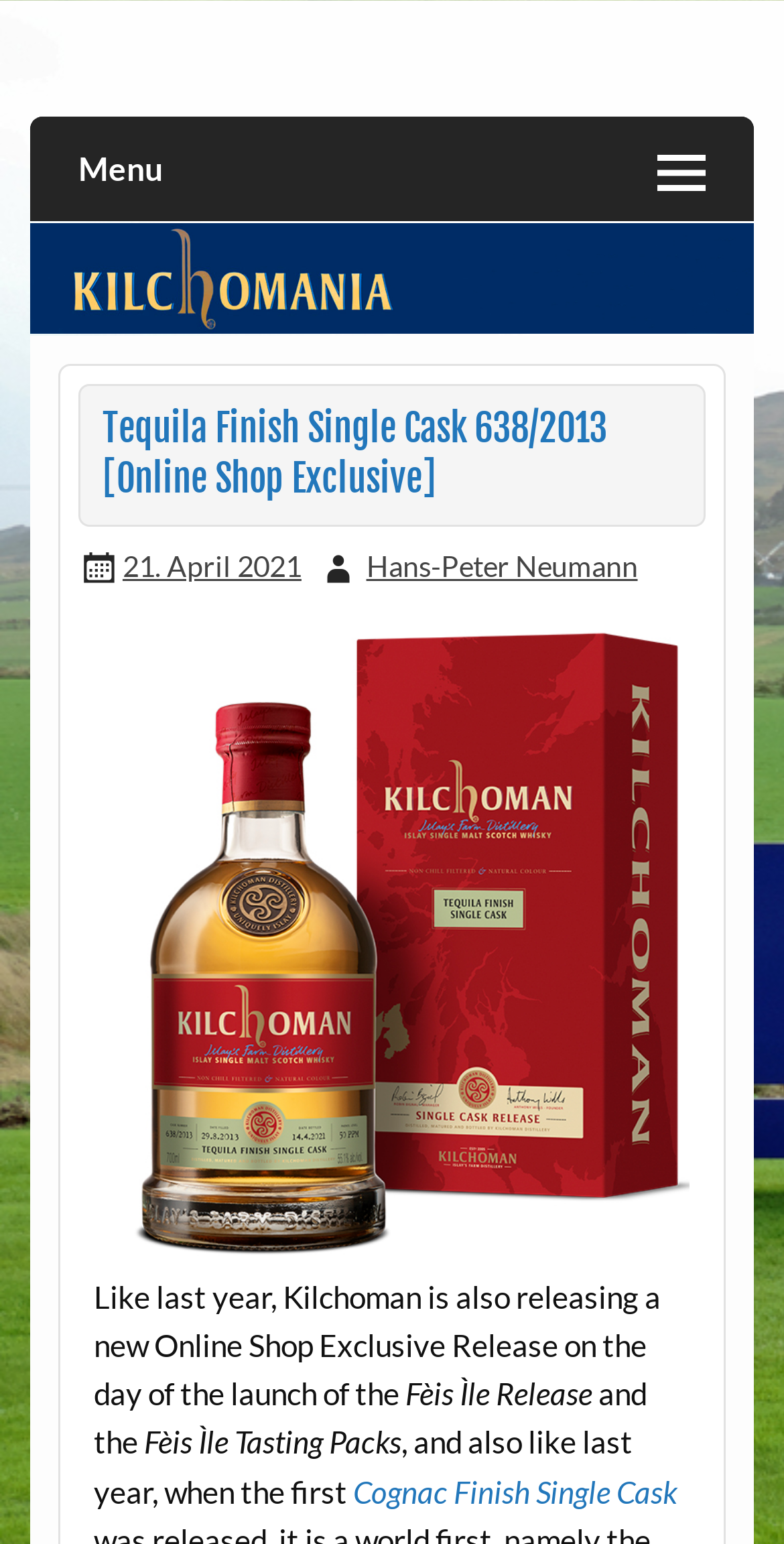Explain the webpage in detail, including its primary components.

The webpage is about a specific whisky product, Tequila Finish Single Cask 638/2013, which is an Online Shop Exclusive release. At the top left, there is a link to the website's homepage, kilchomania.com, accompanied by a brief description of the website's content, "All about the Kilchoman distillery and its whiskies". 

To the right of the homepage link, there is a menu button with an icon. Below the menu button, there is another link to the website's homepage, accompanied by the website's logo, which is an image.

The main content of the webpage is divided into sections. The first section has a heading that matches the title of the webpage, "Tequila Finish Single Cask 638/2013 [Online Shop Exclusive]". Below the heading, there is a link to a date, "21. April 2021", and another link to the author's name, "Hans-Peter Neumann". 

To the right of the author's name, there is a figure, which is likely an image related to the whisky product. Below the figure, there is a block of text that describes the product, mentioning that it is a new Online Shop Exclusive Release, similar to last year's release. The text also mentions "Fèis Ìle" and "Fèis Ìle Tasting Packs". 

Further down, there is another link to a related product, "Cognac Finish Single Cask". Overall, the webpage provides detailed information about the Tequila Finish Single Cask 638/2013 whisky product, including its release date, author, and related products.